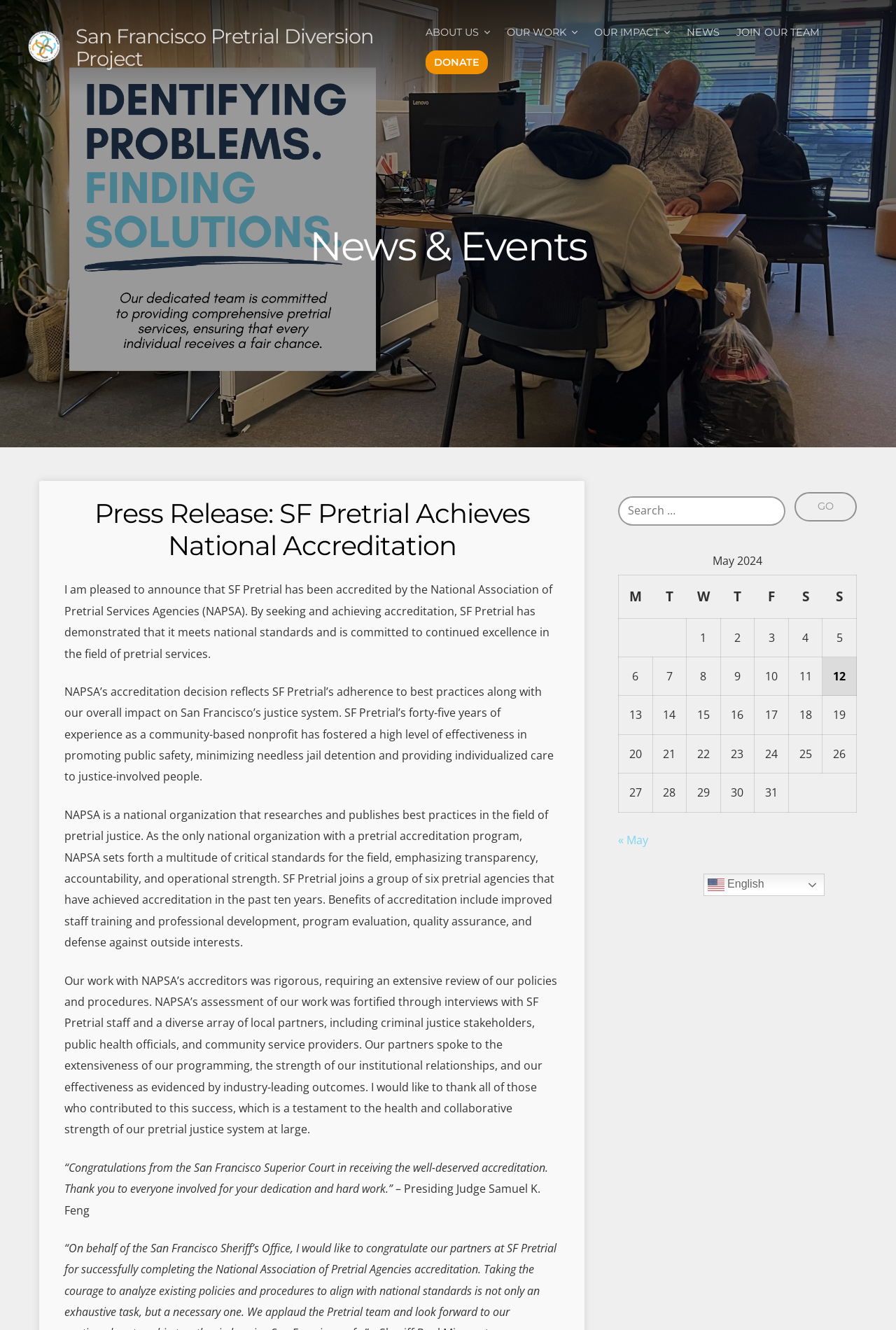Pinpoint the bounding box coordinates of the area that must be clicked to complete this instruction: "Click the 'en English' link".

[0.785, 0.657, 0.92, 0.674]